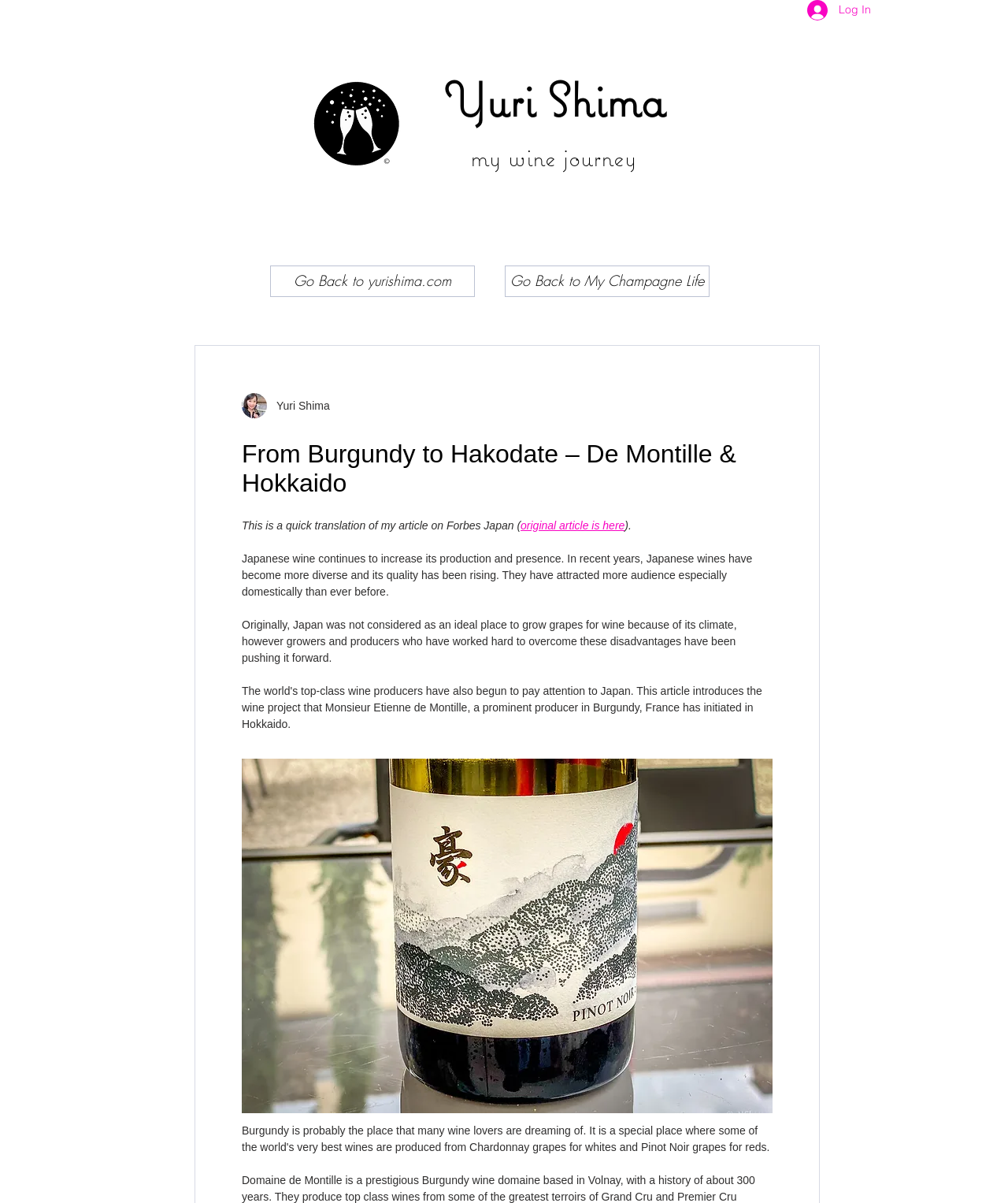What is the topic of the article?
Answer the question with a detailed explanation, including all necessary information.

The topic of the article is Japanese wine, as mentioned in the text 'Japanese wine continues to increase its production and presence...'.